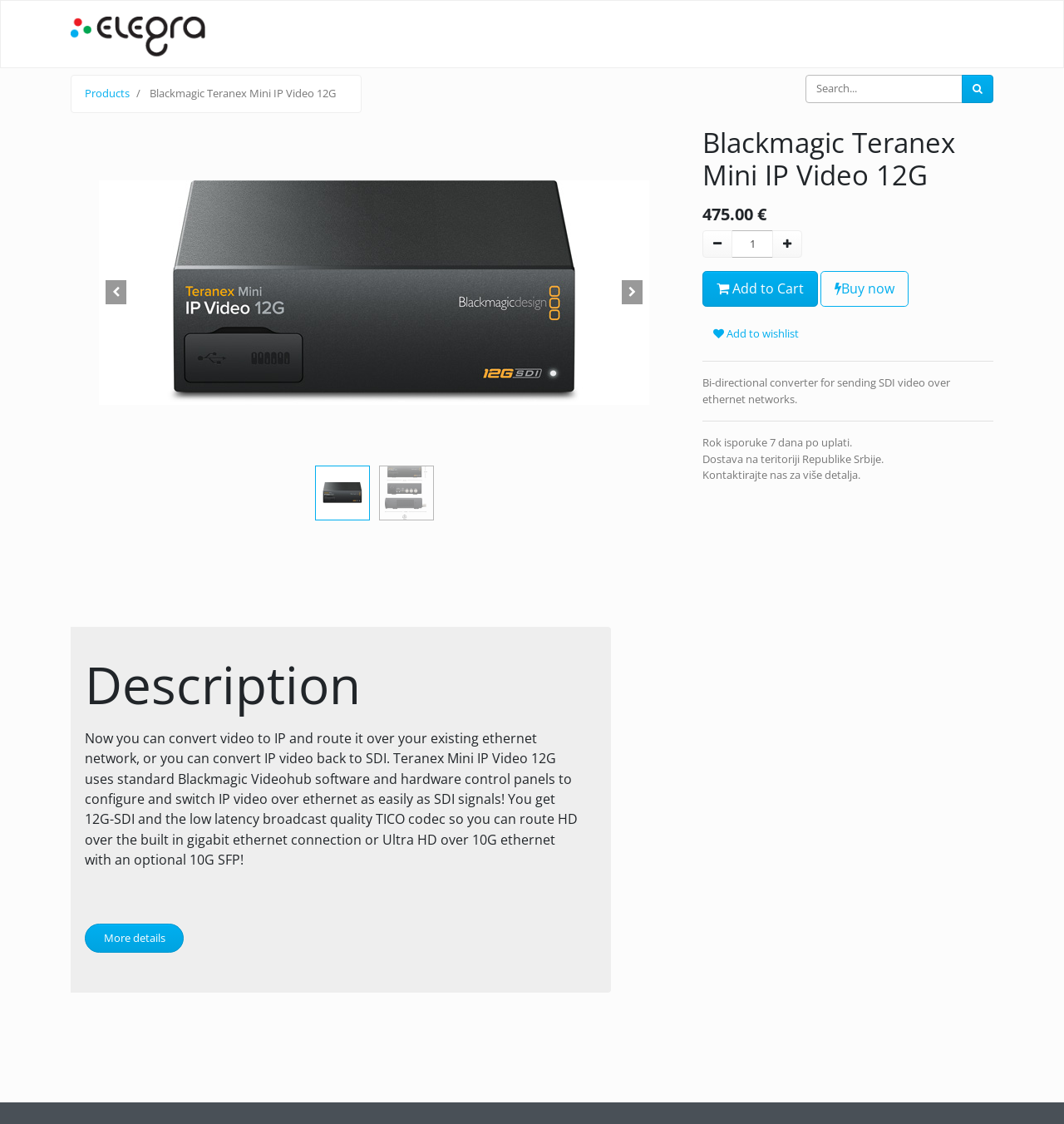Locate the bounding box coordinates of the item that should be clicked to fulfill the instruction: "Add to cart".

[0.66, 0.241, 0.769, 0.273]